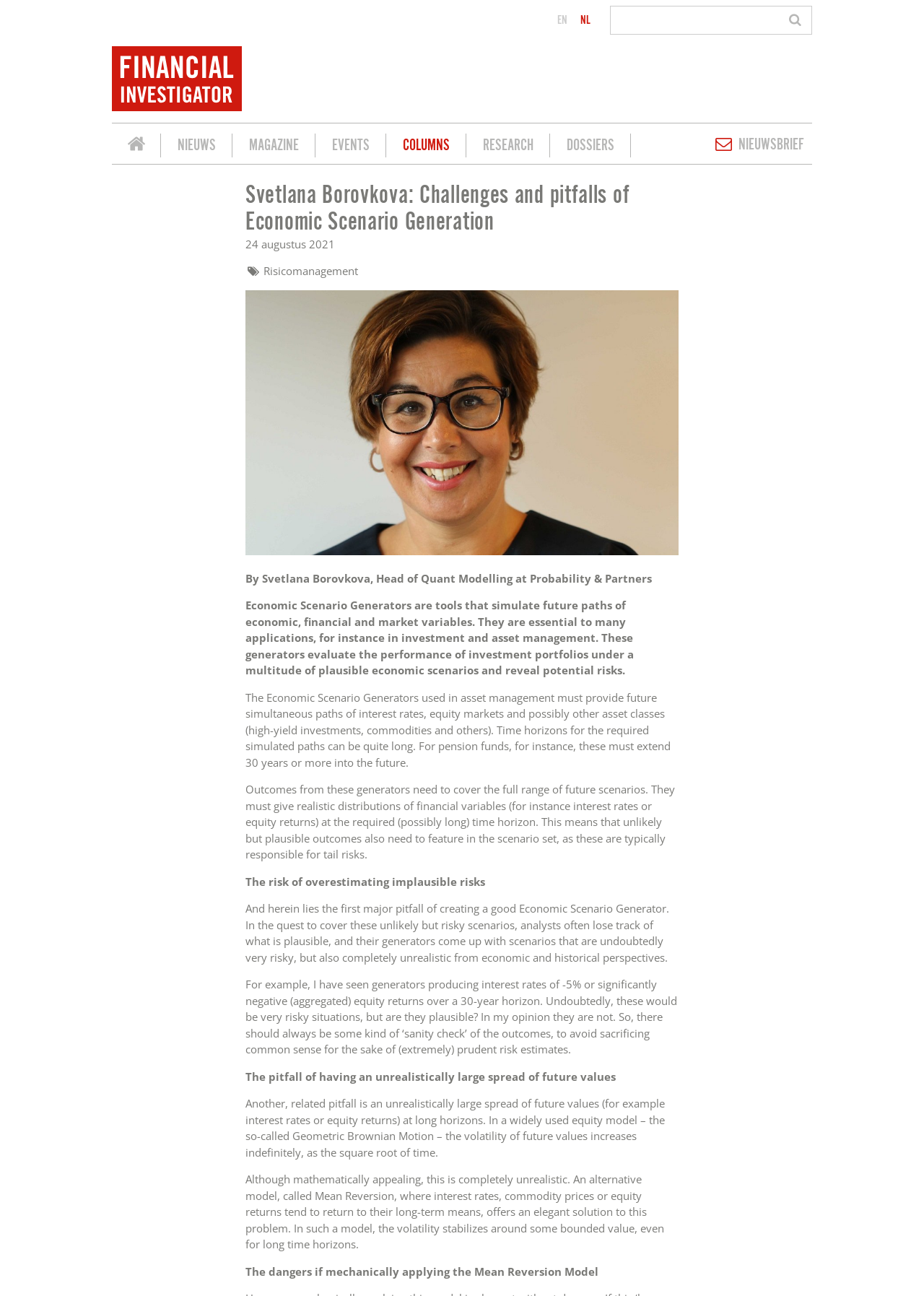Please respond to the question with a concise word or phrase:
What is an alternative model to Geometric Brownian Motion?

Mean Reversion